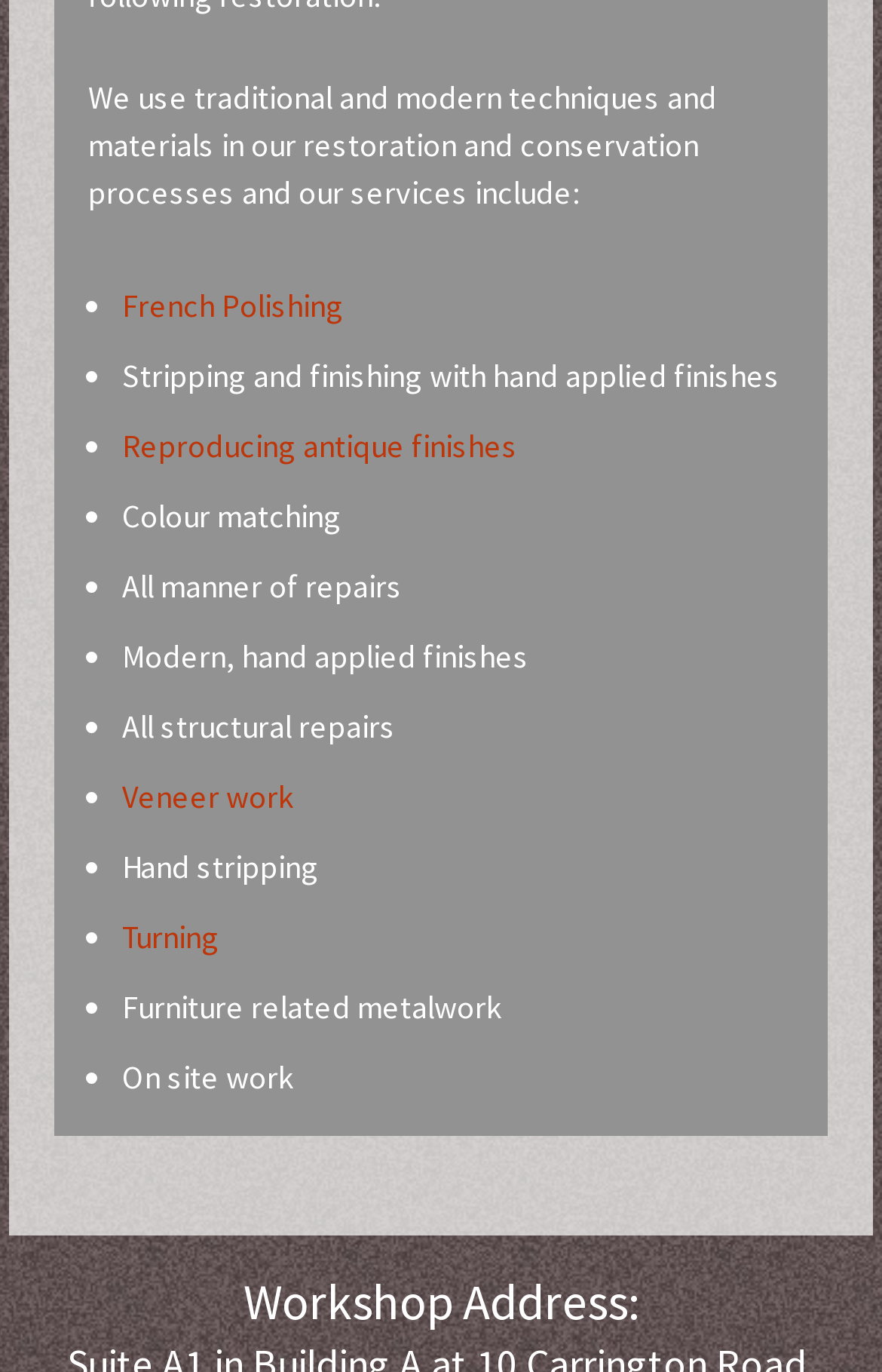Mark the bounding box of the element that matches the following description: "Reproducing antique finishes".

[0.138, 0.31, 0.587, 0.34]